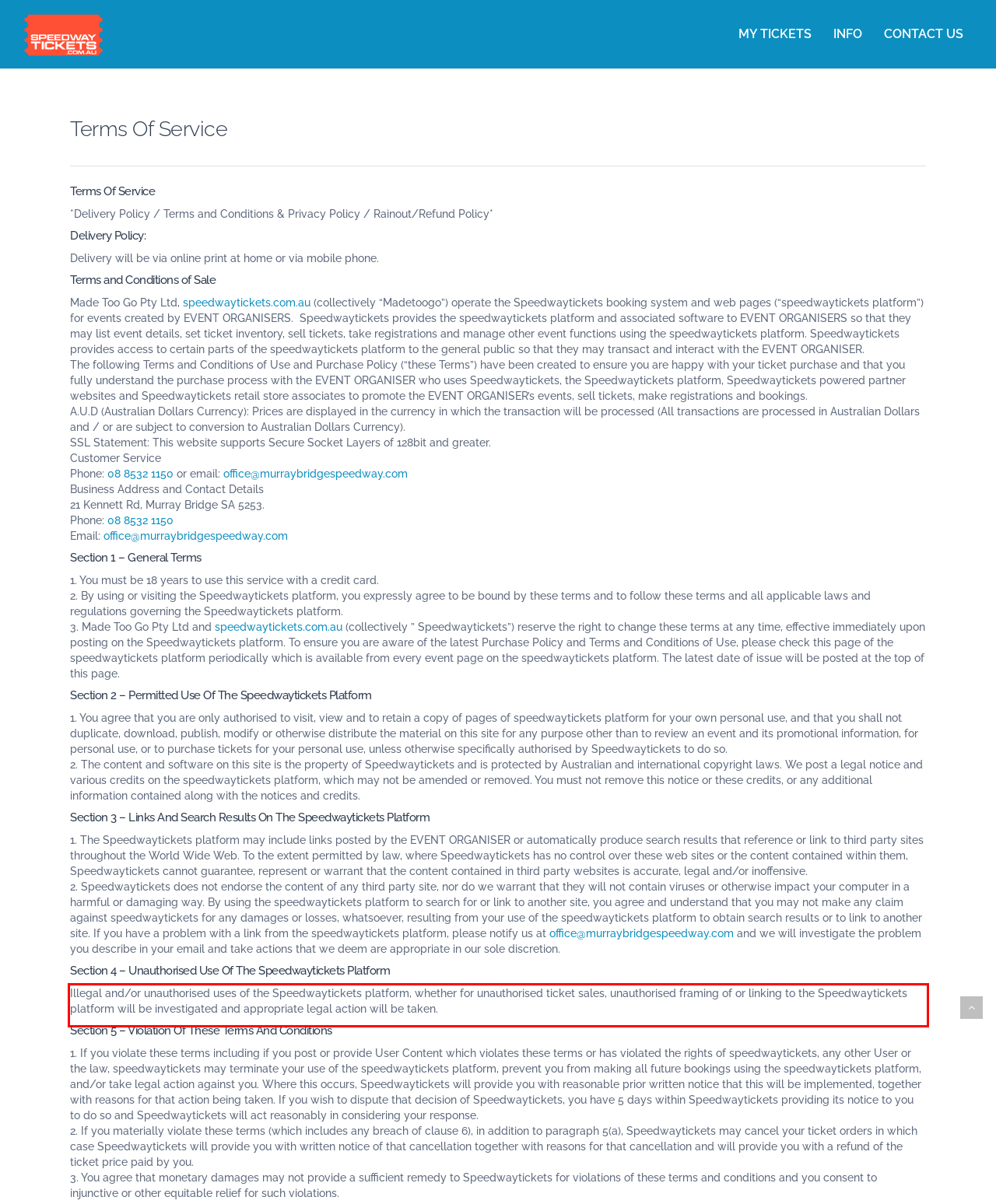You have a screenshot of a webpage, and there is a red bounding box around a UI element. Utilize OCR to extract the text within this red bounding box.

Illegal and/or unauthorised uses of the Speedwaytickets platform, whether for unauthorised ticket sales, unauthorised framing of or linking to the Speedwaytickets platform will be investigated and appropriate legal action will be taken.